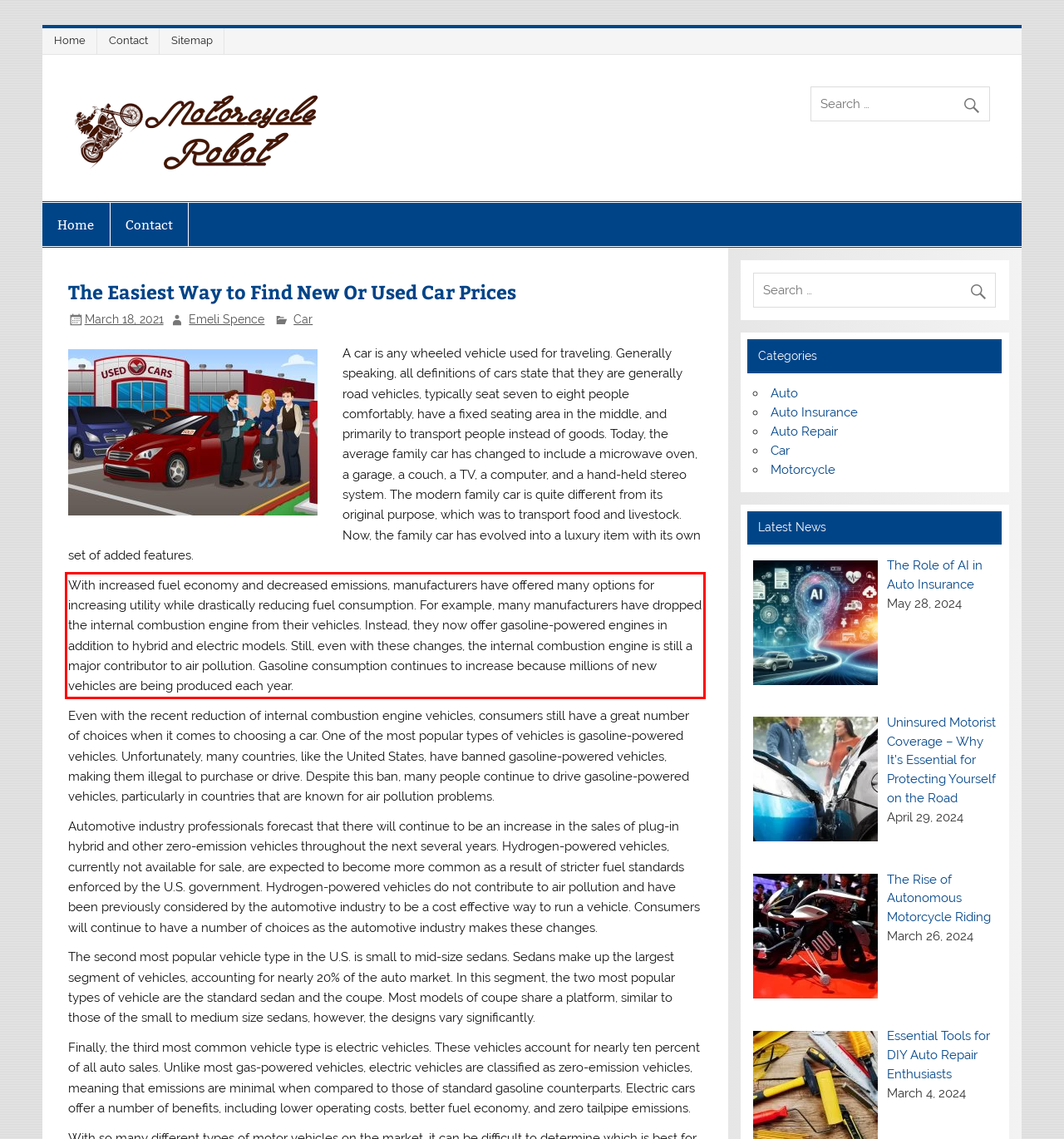Please perform OCR on the UI element surrounded by the red bounding box in the given webpage screenshot and extract its text content.

With increased fuel economy and decreased emissions, manufacturers have offered many options for increasing utility while drastically reducing fuel consumption. For example, many manufacturers have dropped the internal combustion engine from their vehicles. Instead, they now offer gasoline-powered engines in addition to hybrid and electric models. Still, even with these changes, the internal combustion engine is still a major contributor to air pollution. Gasoline consumption continues to increase because millions of new vehicles are being produced each year.